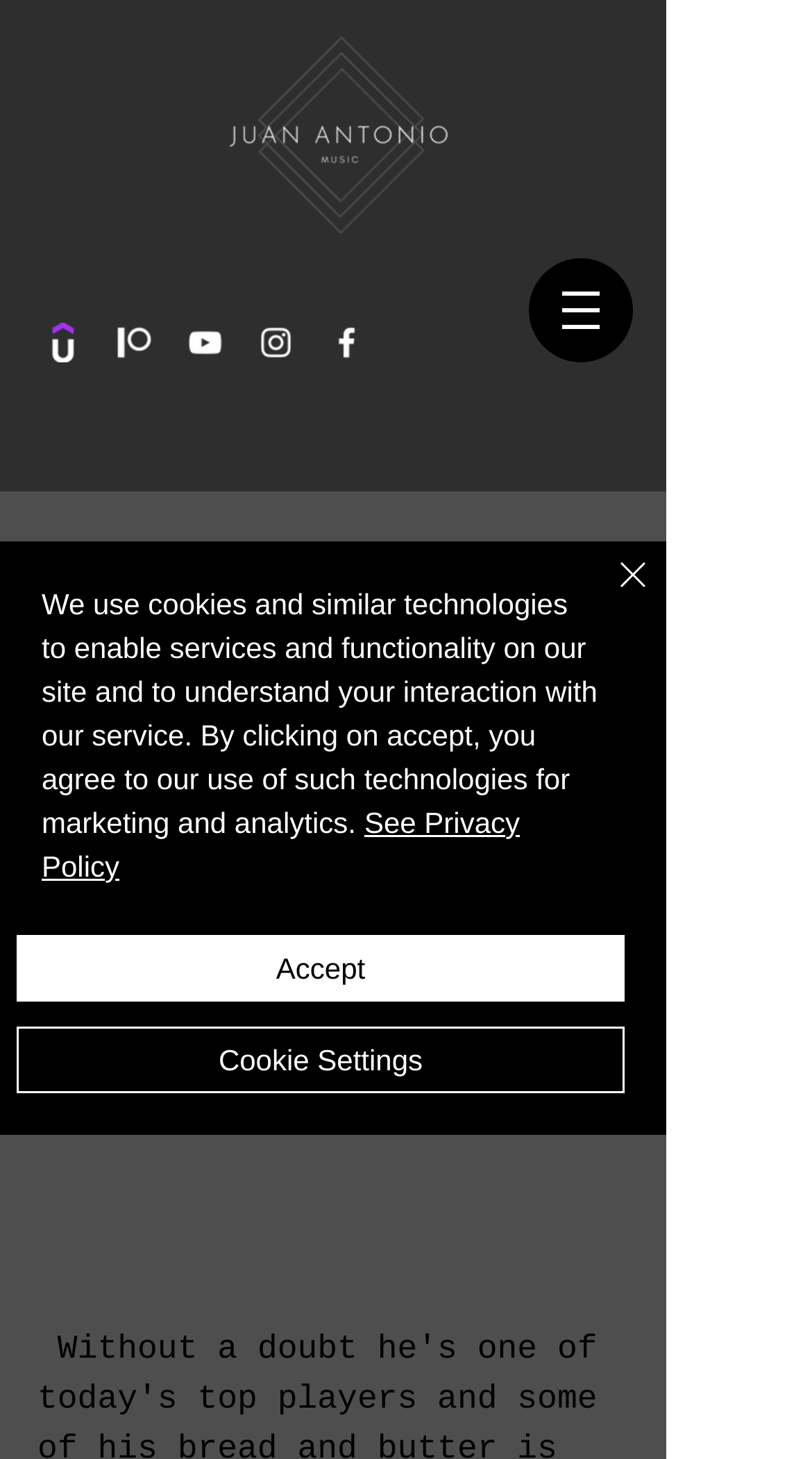Please identify the bounding box coordinates for the region that you need to click to follow this instruction: "Watch the YouTube video".

[0.228, 0.221, 0.277, 0.248]